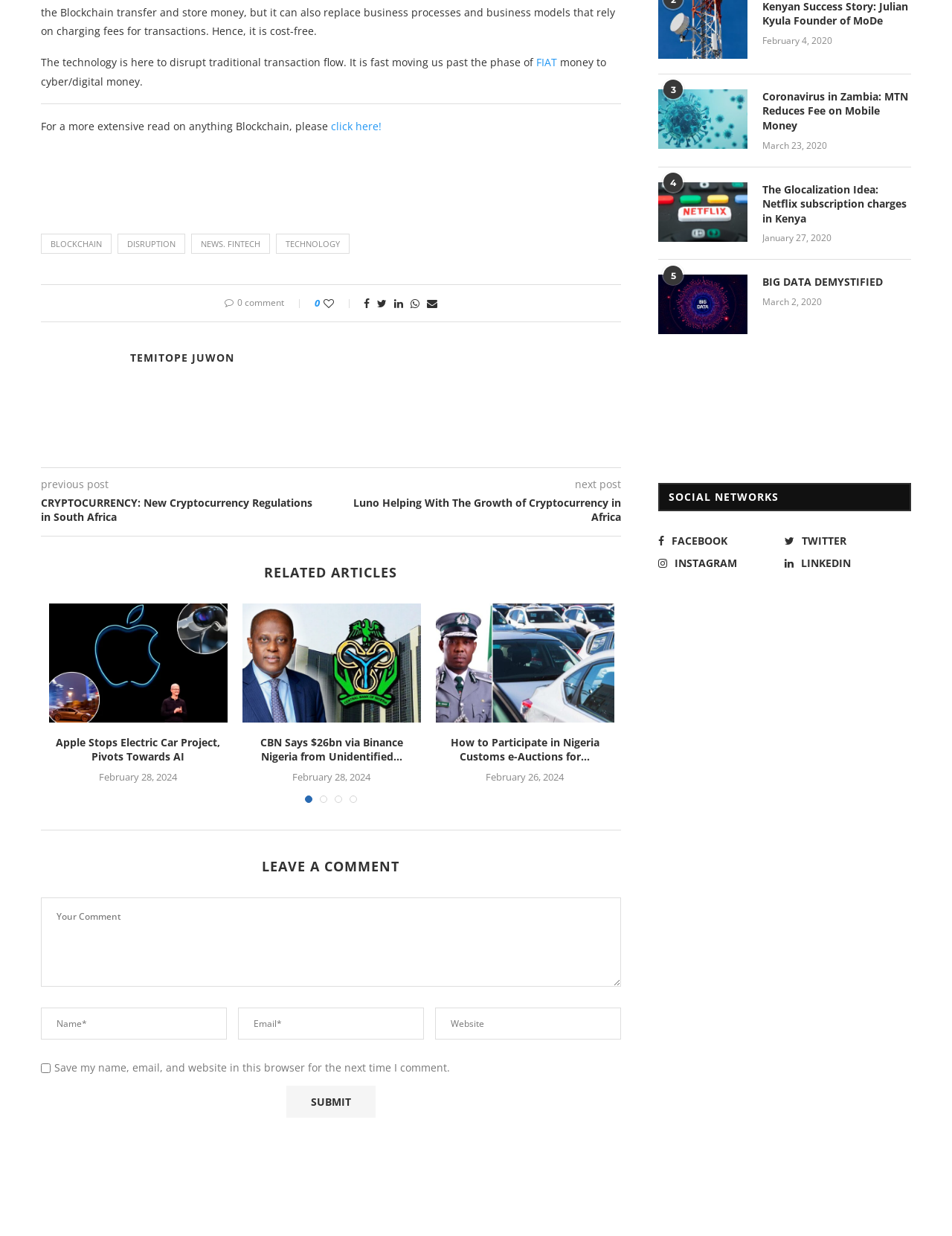Please find the bounding box coordinates of the clickable region needed to complete the following instruction: "Leave a comment". The bounding box coordinates must consist of four float numbers between 0 and 1, i.e., [left, top, right, bottom].

[0.043, 0.671, 0.652, 0.708]